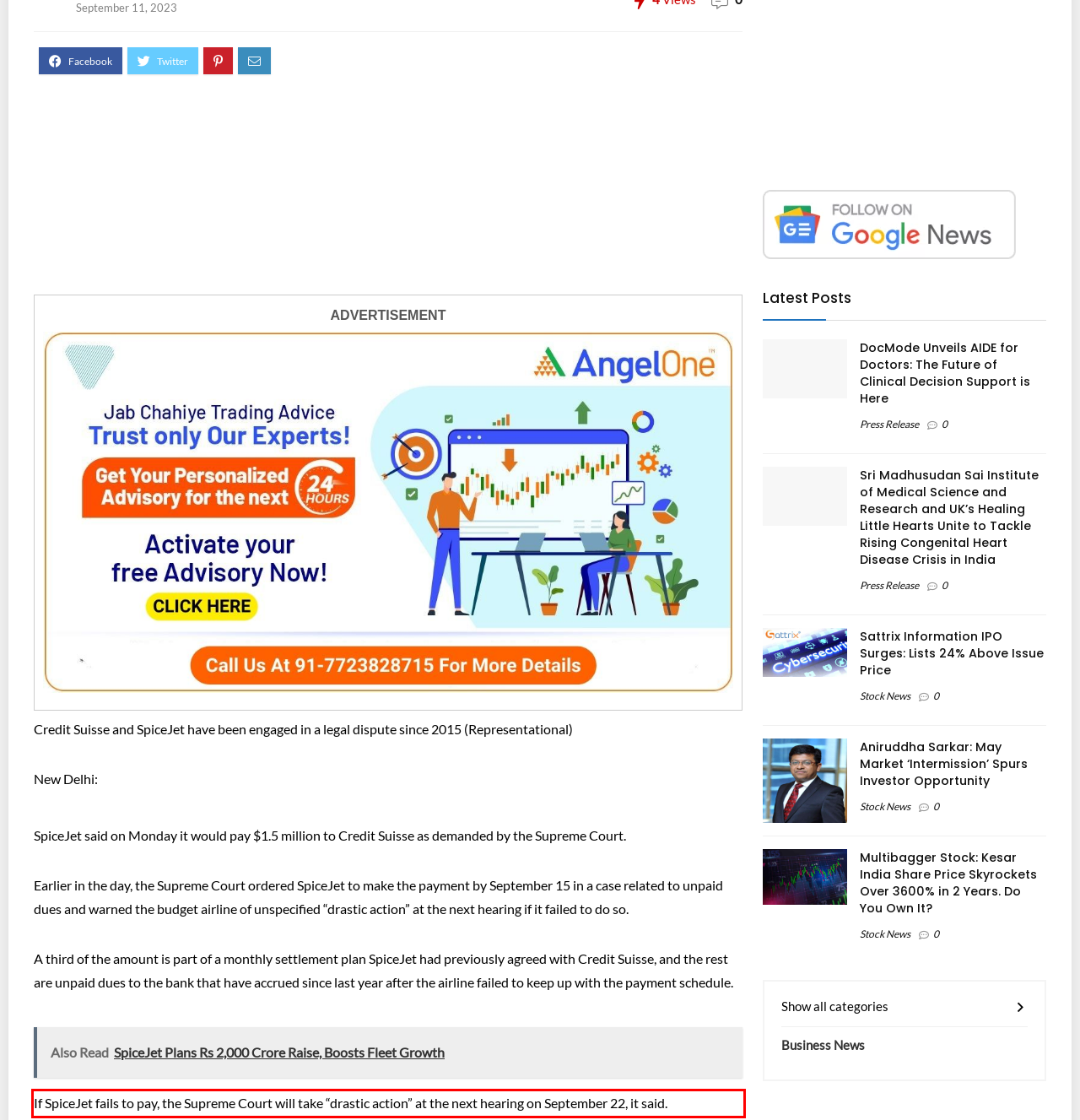Identify and extract the text within the red rectangle in the screenshot of the webpage.

If SpiceJet fails to pay, the Supreme Court will take “drastic action” at the next hearing on September 22, it said.